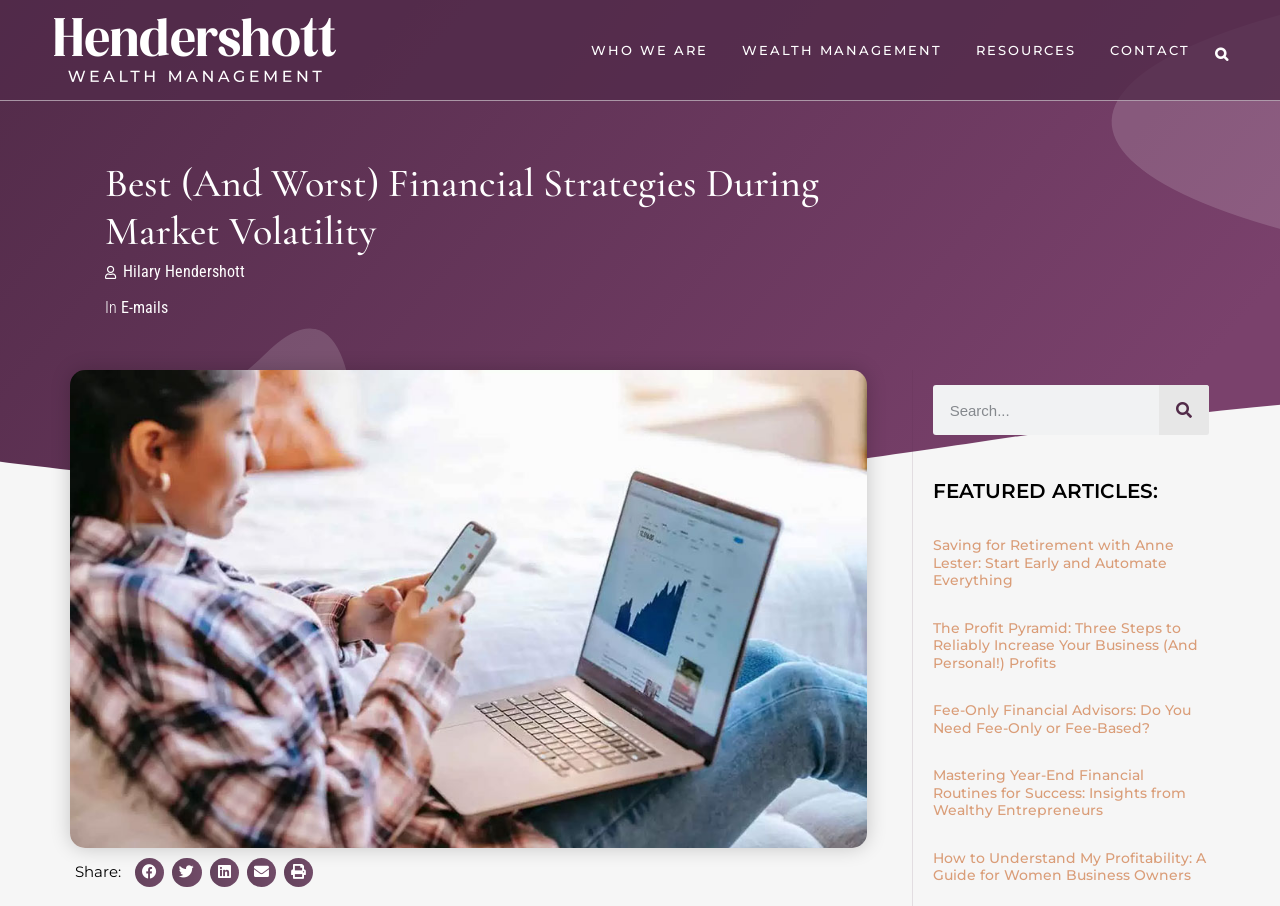Based on the element description, predict the bounding box coordinates (top-left x, top-left y, bottom-right x, bottom-right y) for the UI element in the screenshot: parent_node: Search name="s" placeholder="Search..."

[0.729, 0.425, 0.905, 0.48]